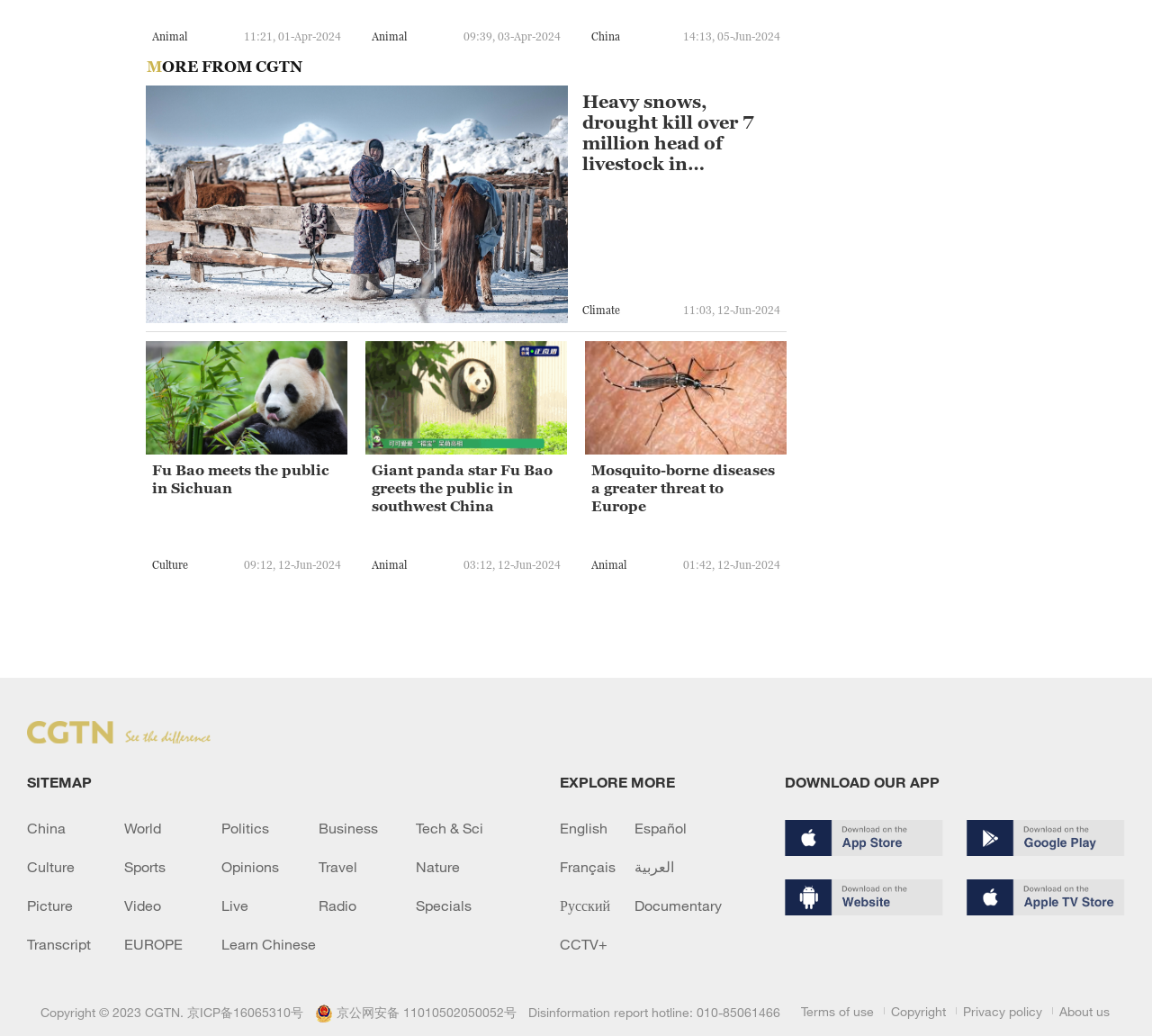Please locate the bounding box coordinates of the element that should be clicked to complete the given instruction: "Click on the 'Heavy snows, drought kill over 7 million head of livestock in Mongolia' link".

[0.127, 0.187, 0.493, 0.203]